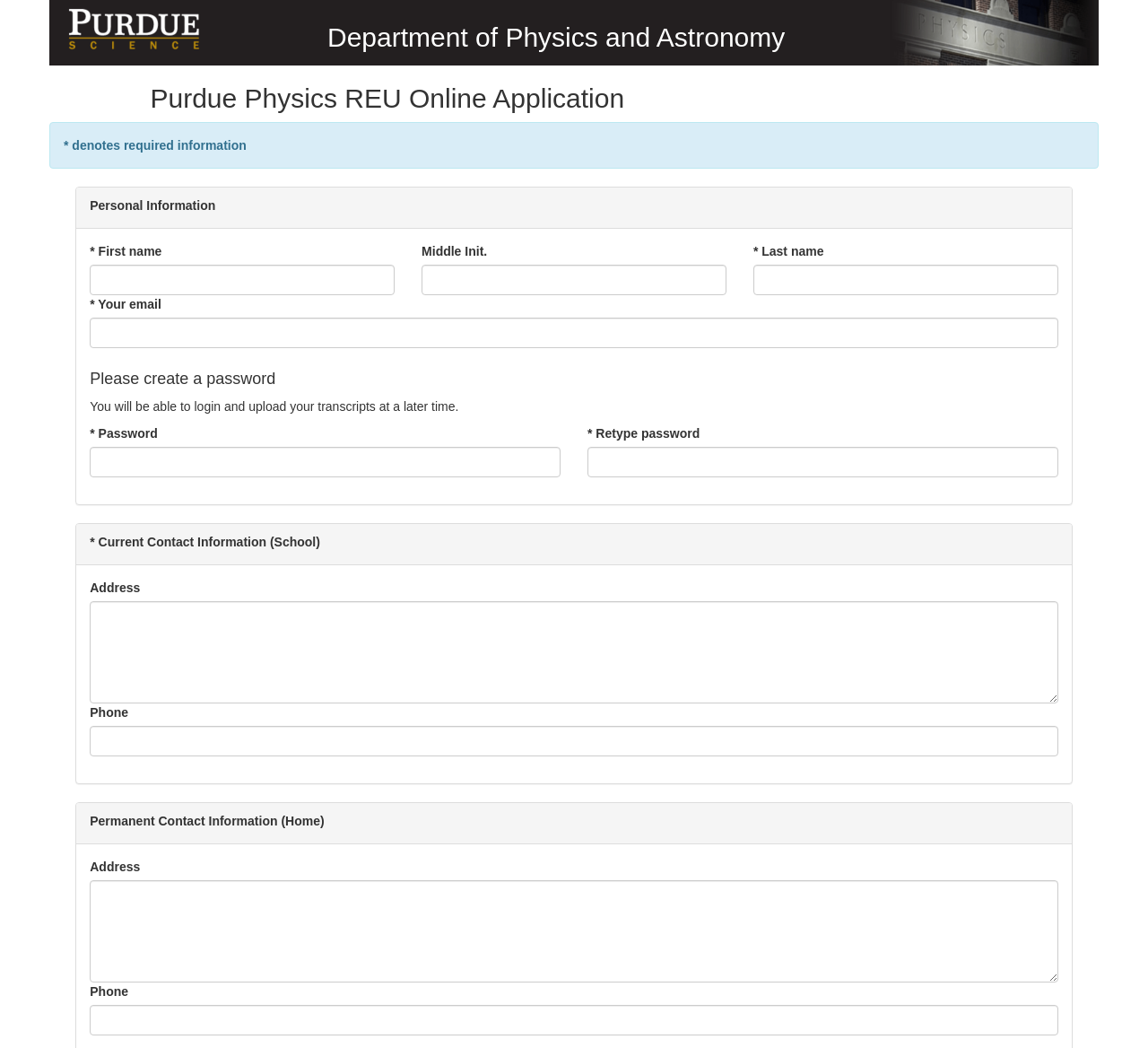Please specify the bounding box coordinates of the region to click in order to perform the following instruction: "Enter current contact information address".

[0.078, 0.573, 0.922, 0.671]